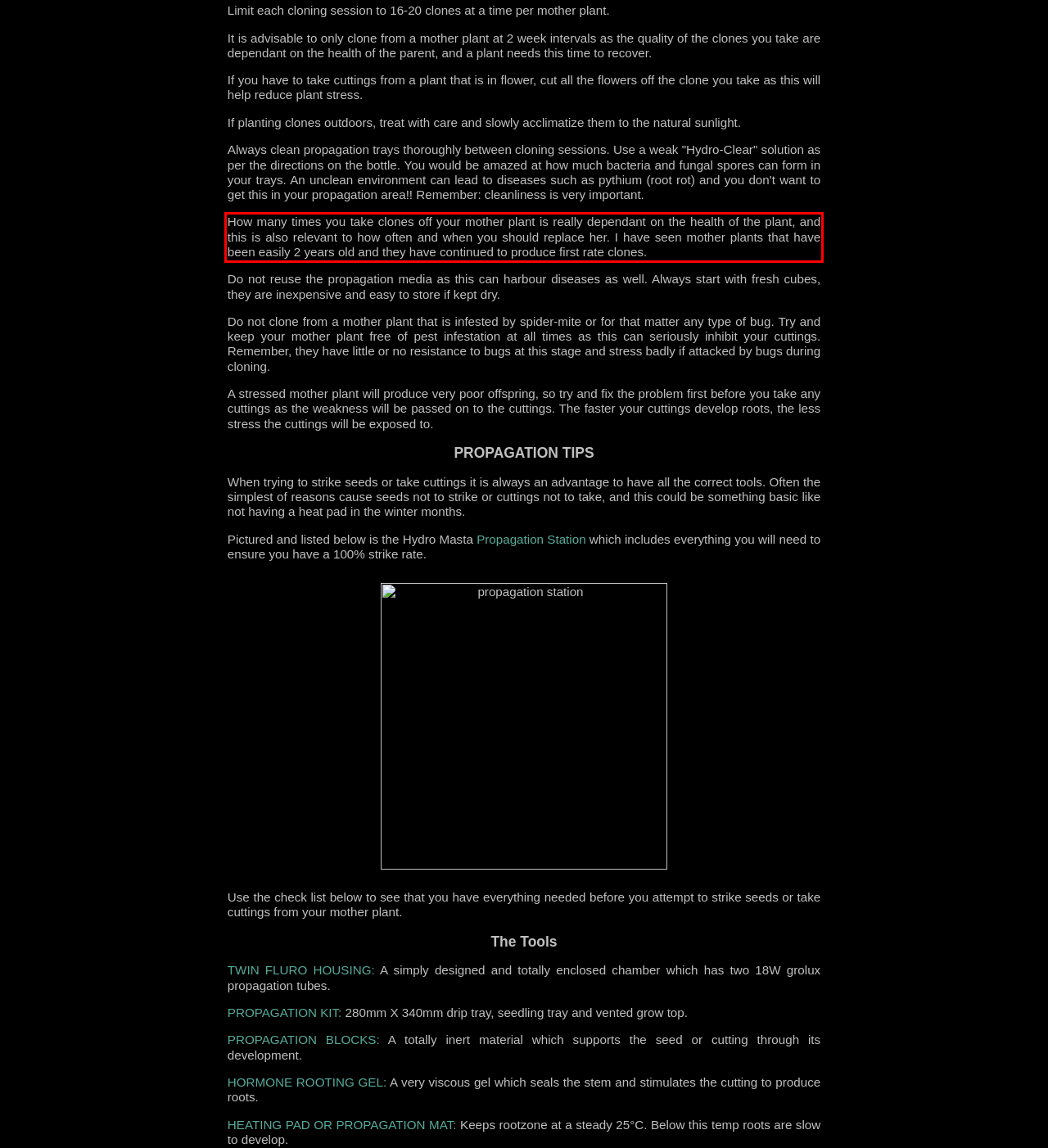There is a screenshot of a webpage with a red bounding box around a UI element. Please use OCR to extract the text within the red bounding box.

How many times you take clones off your mother plant is really dependant on the health of the plant, and this is also relevant to how often and when you should replace her. I have seen mother plants that have been easily 2 years old and they have continued to produce first rate clones.